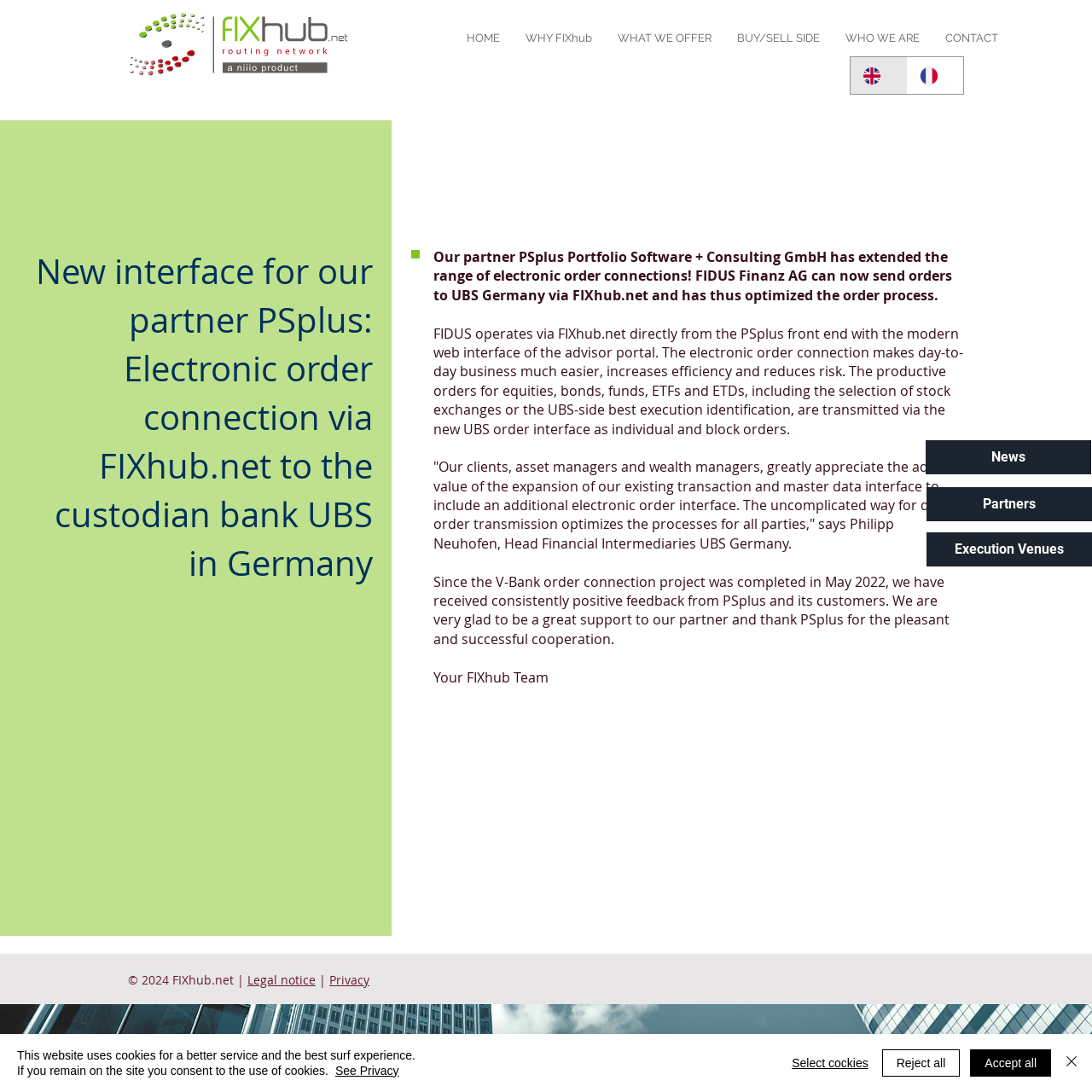Please provide the bounding box coordinates in the format (top-left x, top-left y, bottom-right x, bottom-right y). Remember, all values are floating point numbers between 0 and 1. What is the bounding box coordinate of the region described as: Partners

[0.848, 0.446, 1.0, 0.477]